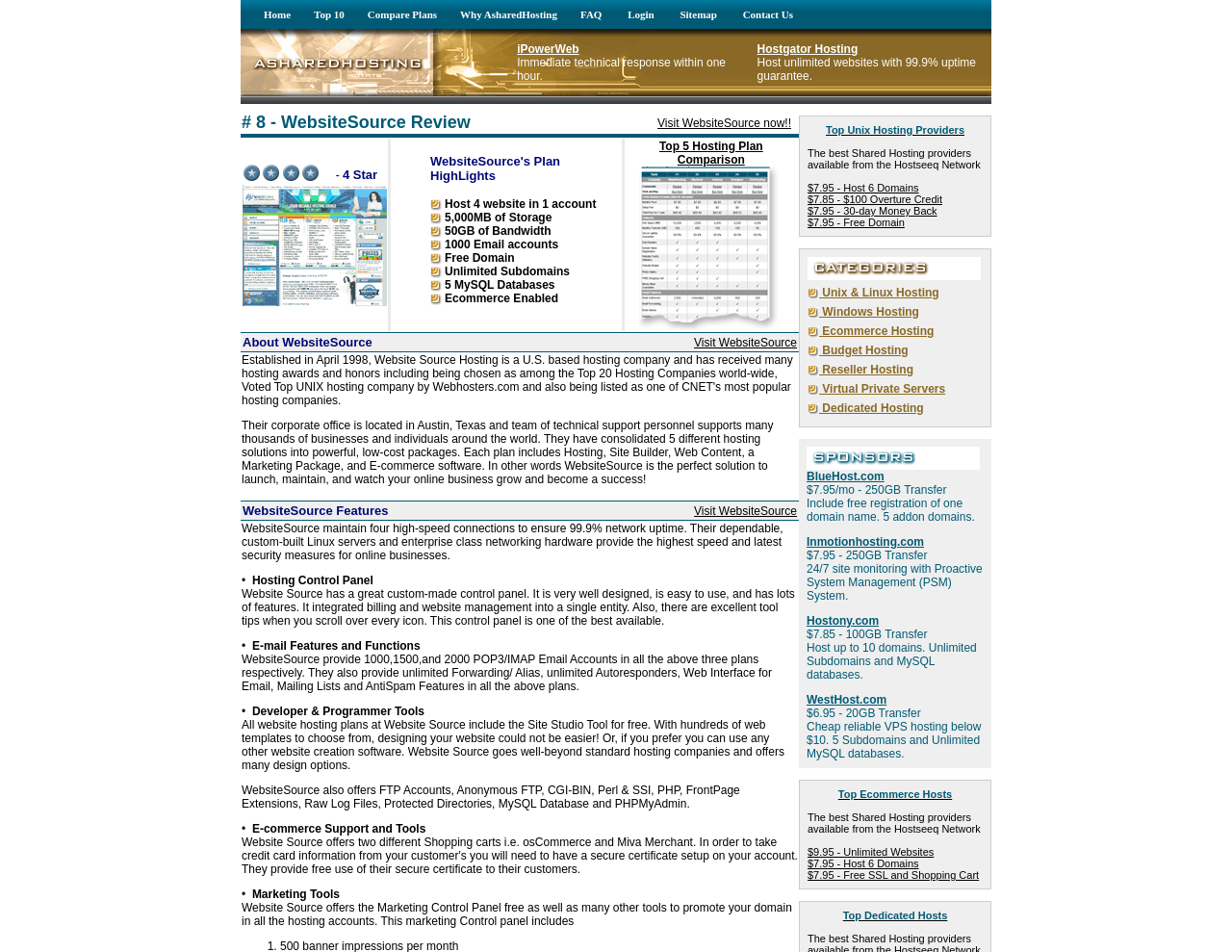Extract the bounding box coordinates for the HTML element that matches this description: "Login". The coordinates should be four float numbers between 0 and 1, i.e., [left, top, right, bottom].

[0.491, 0.009, 0.531, 0.021]